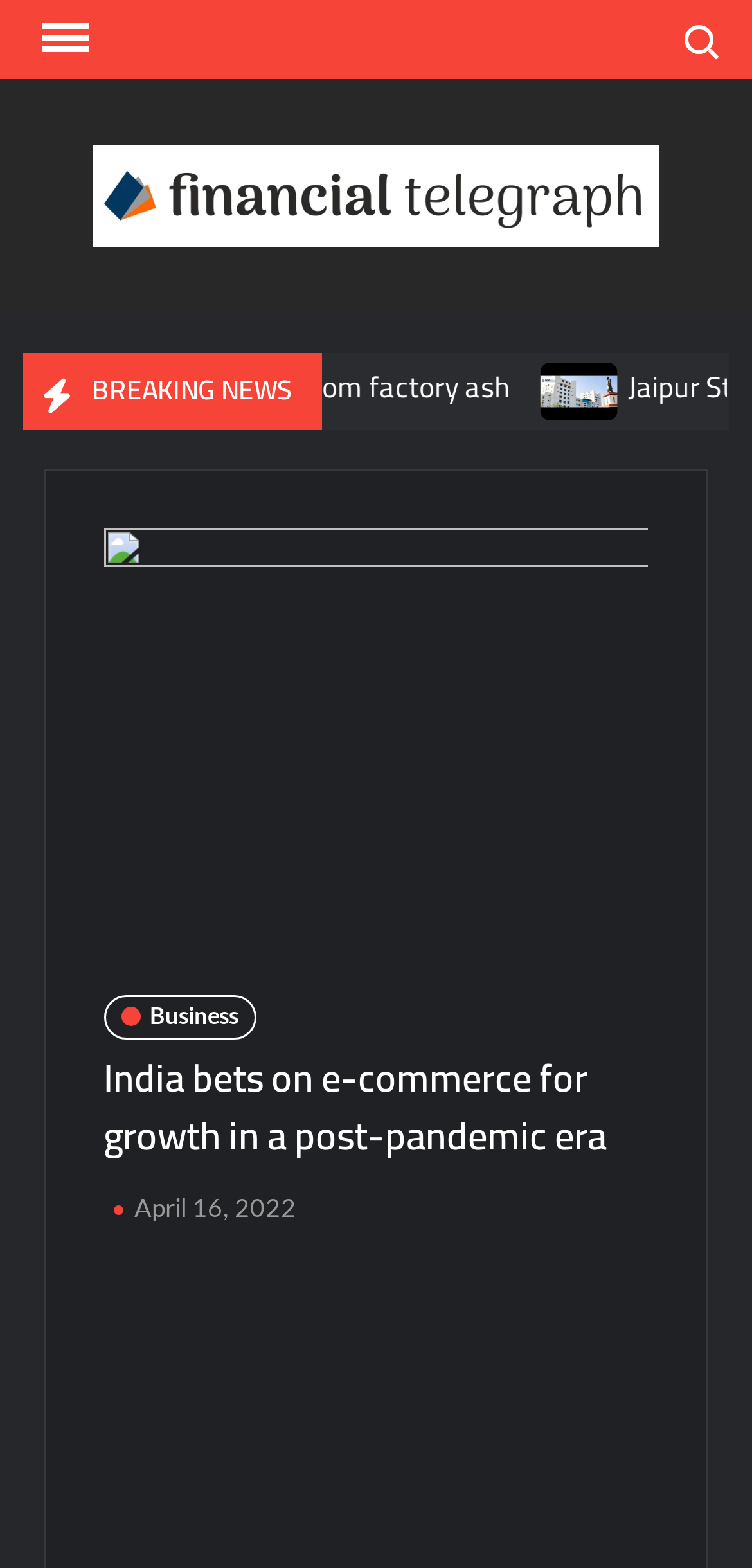Please determine and provide the text content of the webpage's heading.

India bets on e-commerce for growth in a post-pandemic era